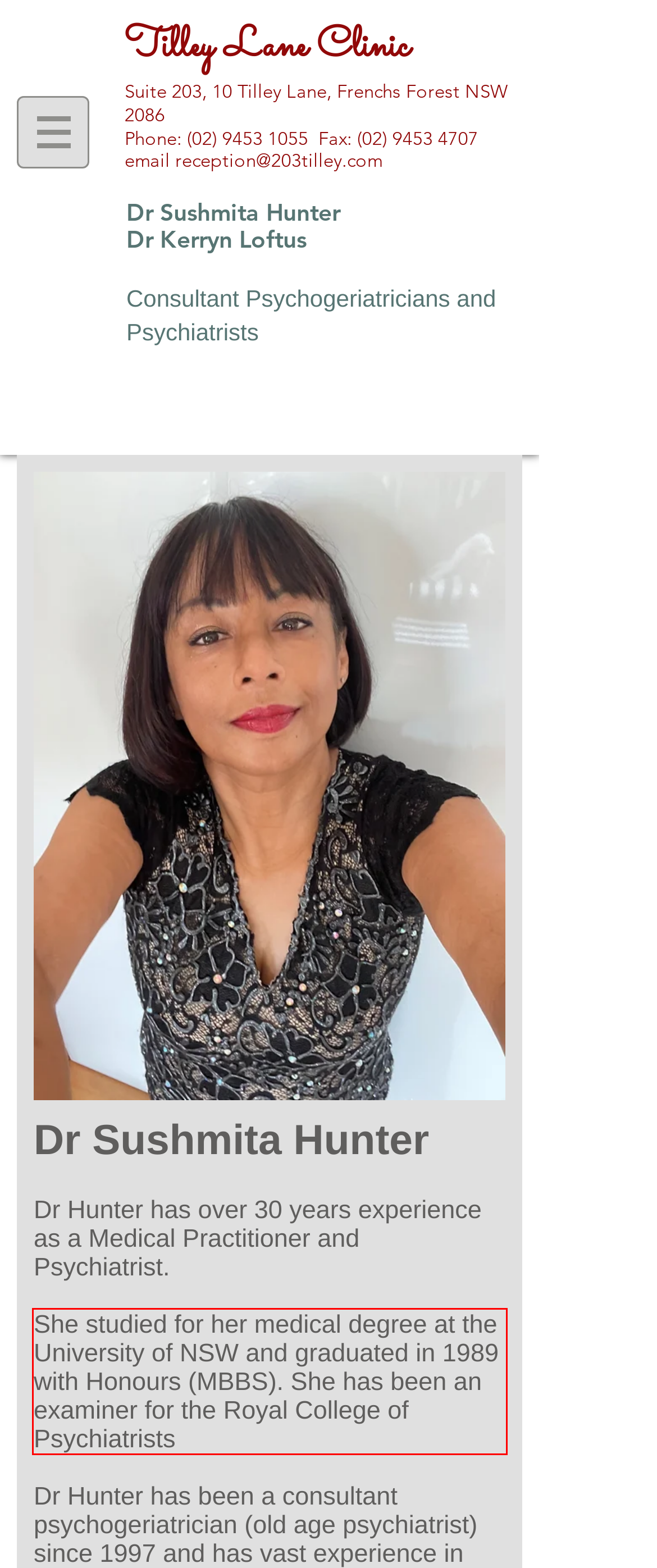Within the screenshot of a webpage, identify the red bounding box and perform OCR to capture the text content it contains.

She studied for her medical degree at the University of NSW and graduated in 1989 with Honours (MBBS). She has been an examiner for the Royal College of Psychiatrists